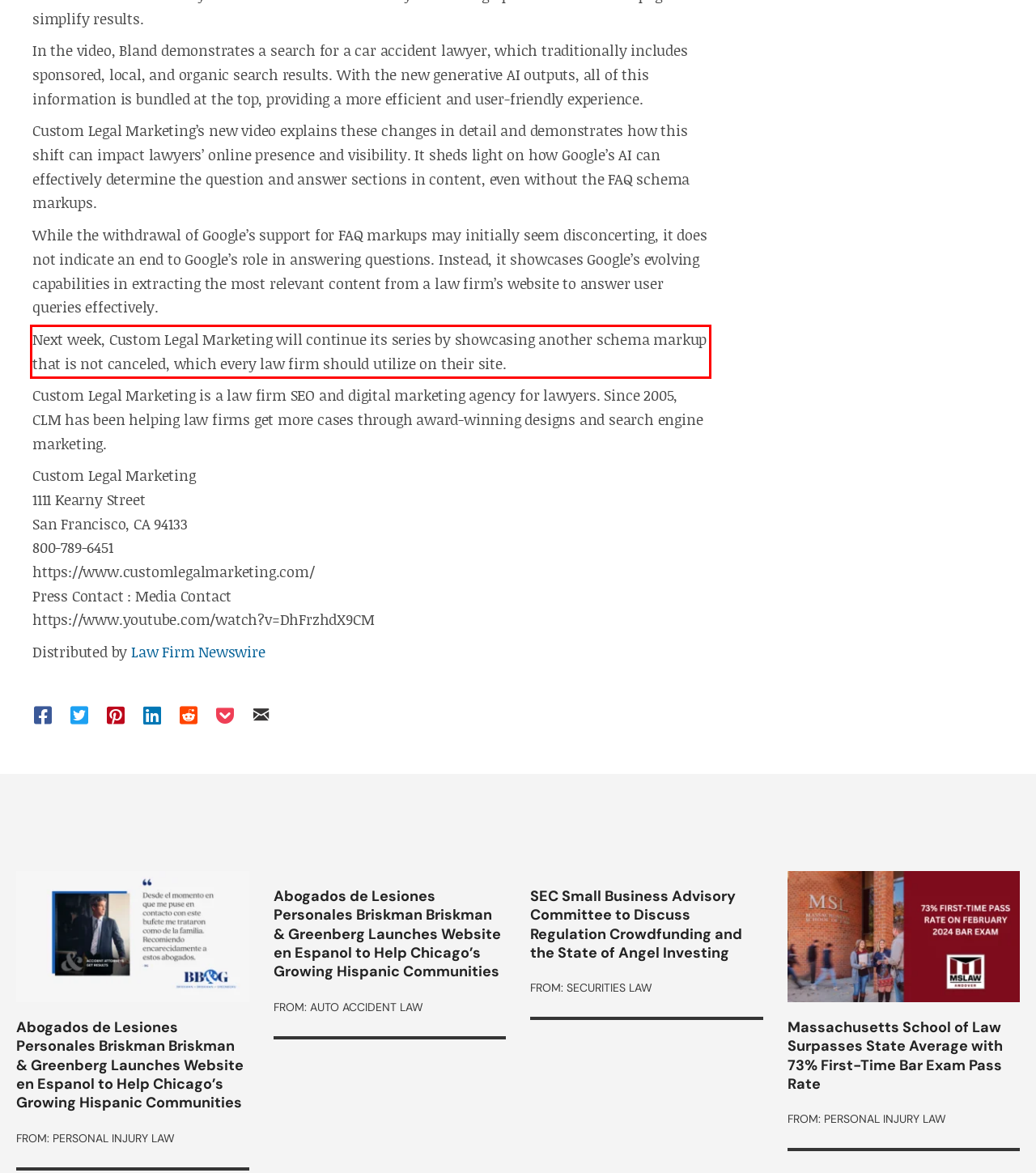Review the webpage screenshot provided, and perform OCR to extract the text from the red bounding box.

Next week, Custom Legal Marketing will continue its series by showcasing another schema markup that is not canceled, which every law firm should utilize on their site.